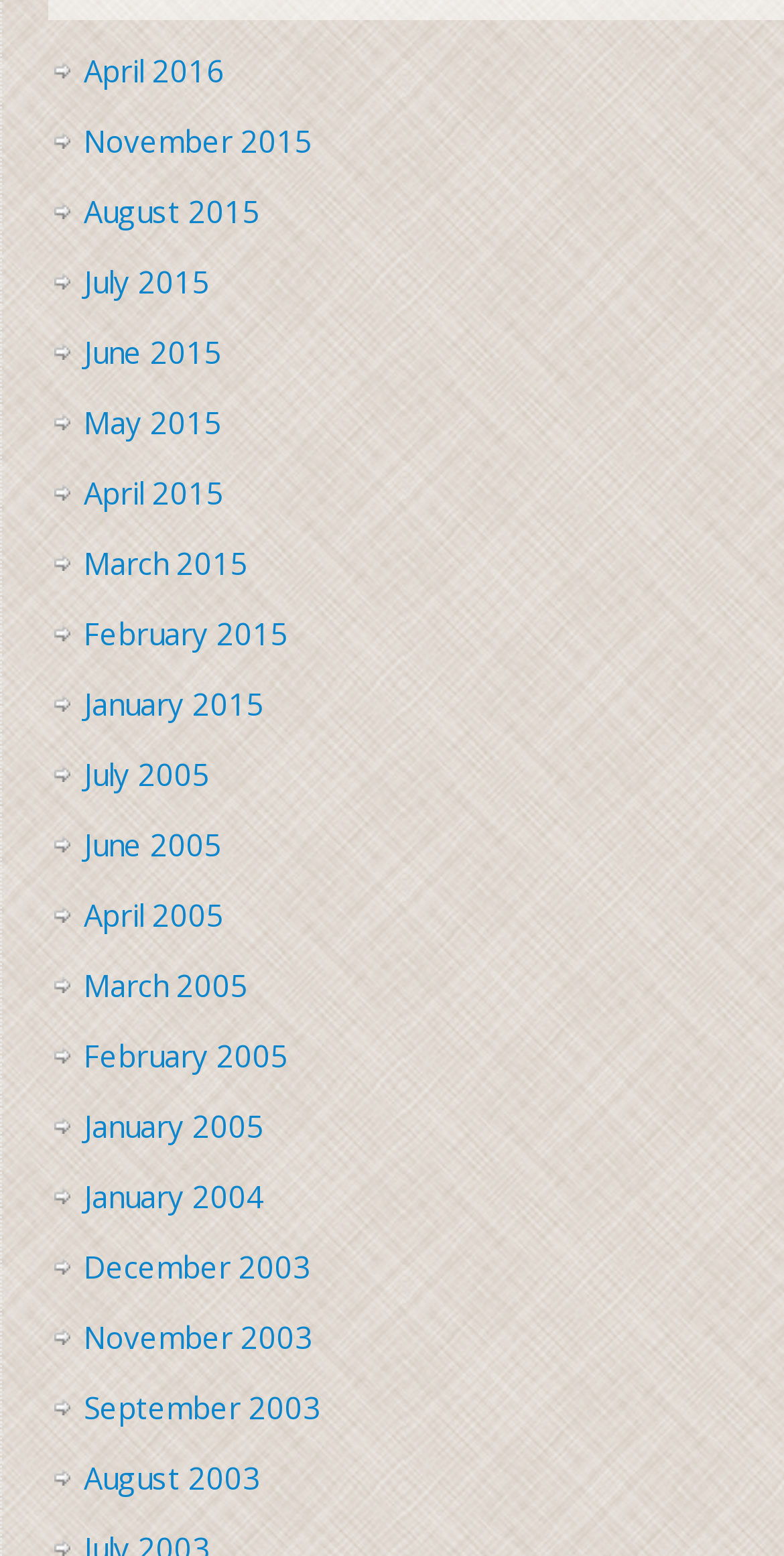How many links are there in total?
From the details in the image, answer the question comprehensively.

I counted the total number of links in the list and found that there are 20 links, ranging from April 2016 to August 2003.